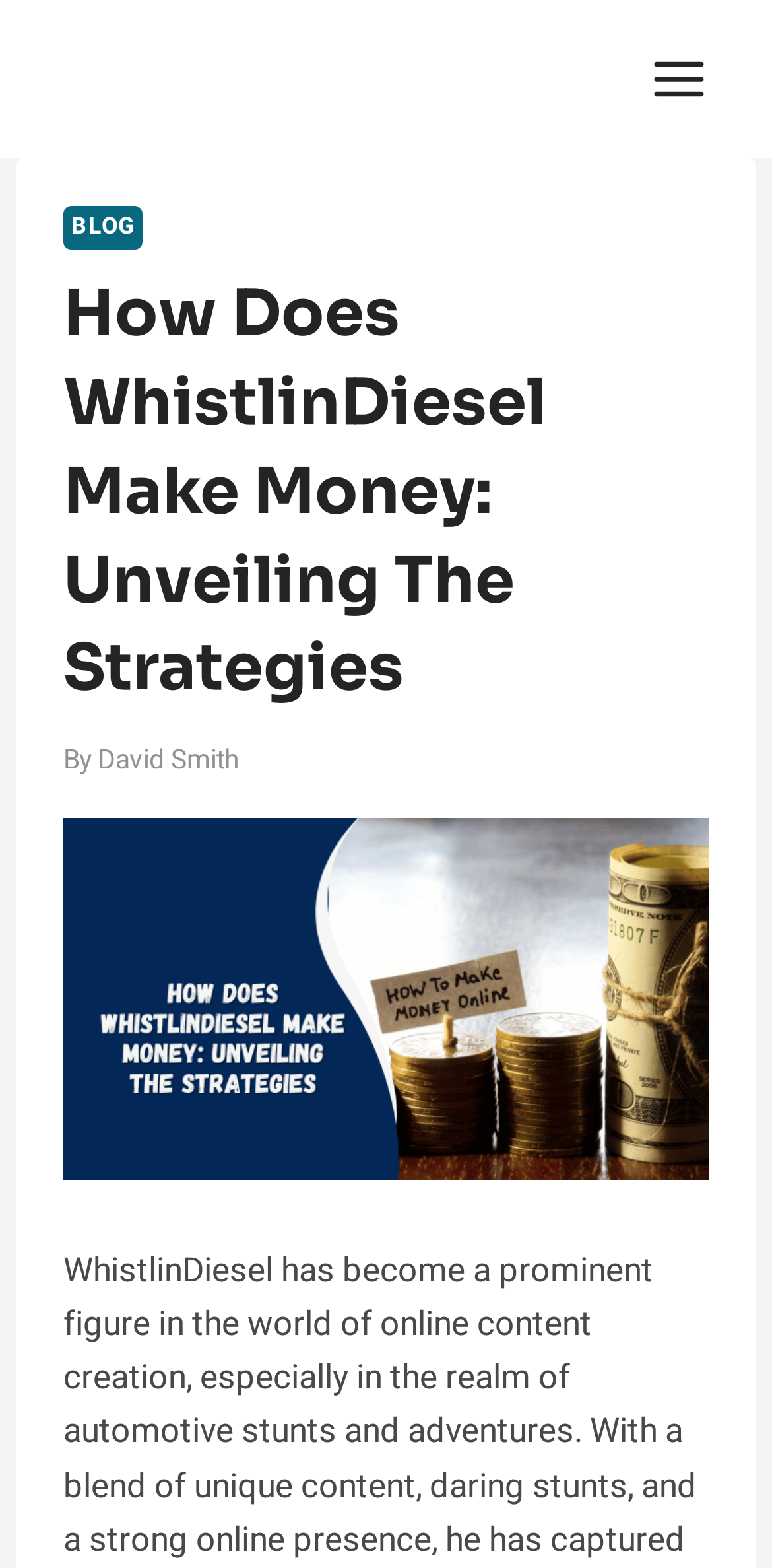Create an in-depth description of the webpage, covering main sections.

The webpage is about WhistlinDiesel, a prominent figure in online content creation, particularly in automotive stunts and adventures. At the top left of the page, there is a link to "English Saga". On the top right, there is a button to "Open menu", which is not expanded. 

Below the top section, there is a header area that spans almost the entire width of the page. Within this header, there is a link to "BLOG" on the left, followed by a heading that reads "How Does WhistlinDiesel Make Money: Unveiling The Strategies". To the right of the heading, there are two lines of text, "By" and "David Smith", indicating the author of the article. 

Below the header area, there is a large image that takes up most of the page's width, with a caption "How Does WhistlinDiesel Make Money: Unveiling the Strategies", which is likely the main image of the article.